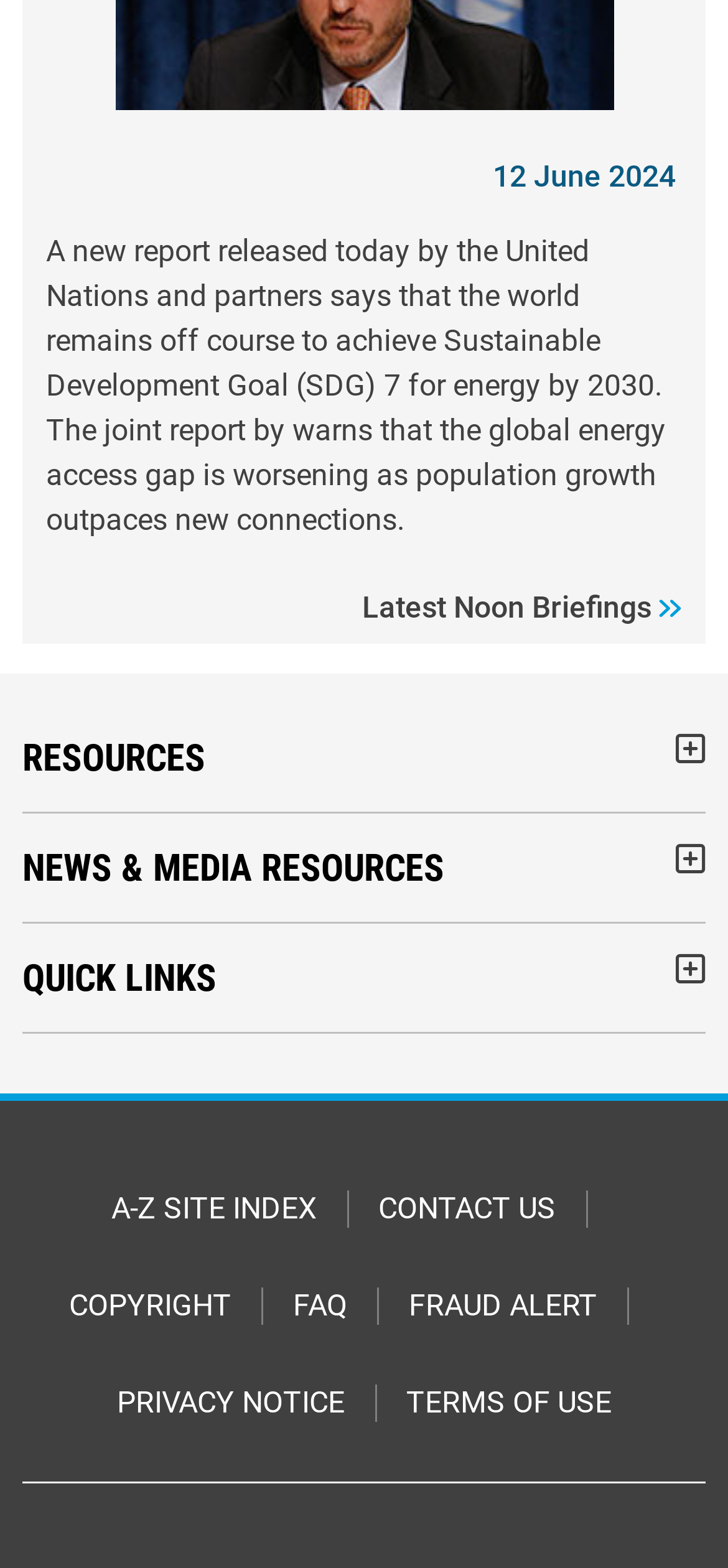Provide the bounding box coordinates of the section that needs to be clicked to accomplish the following instruction: "Click on Glossary."

None